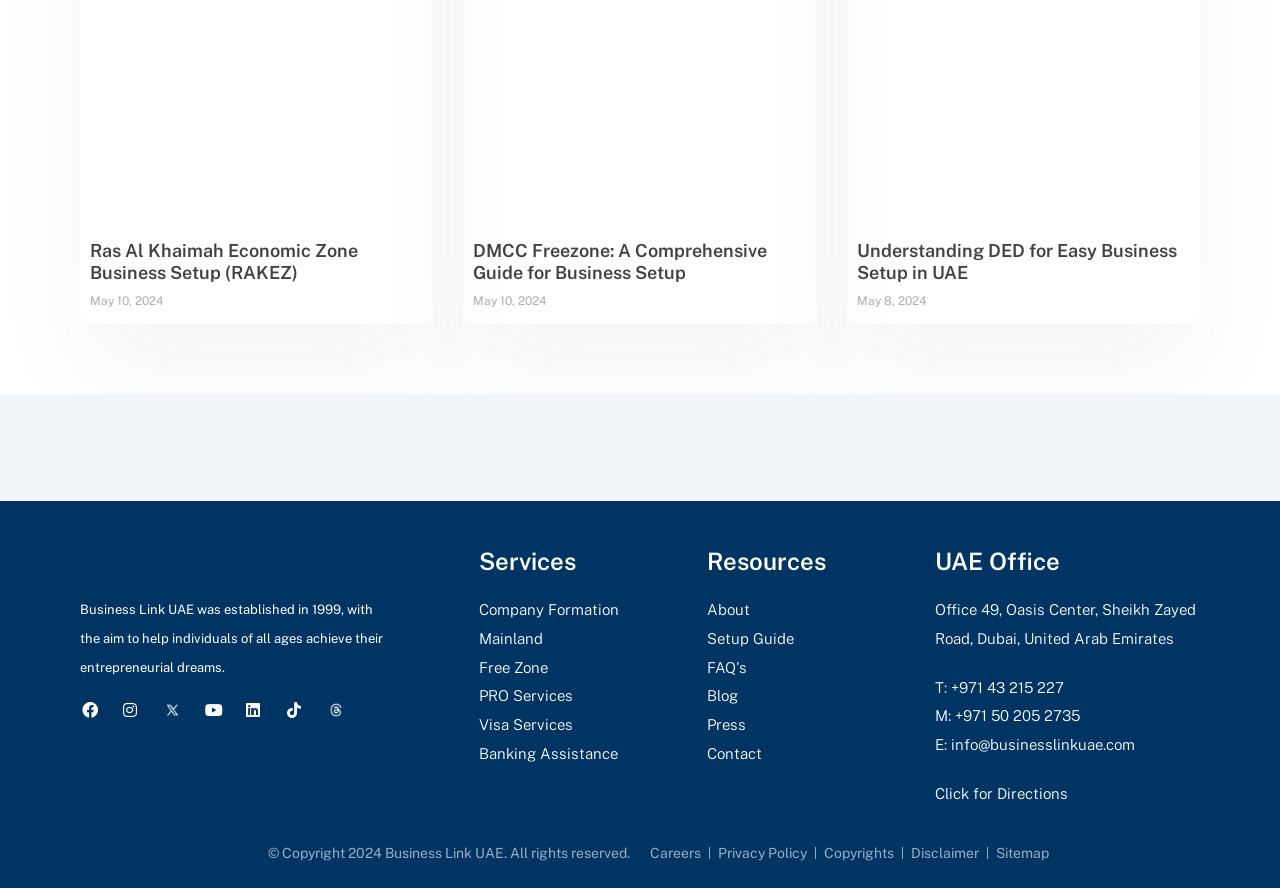Please give a short response to the question using one word or a phrase:
What is the purpose of the company?

To help individuals achieve their entrepreneurial dreams